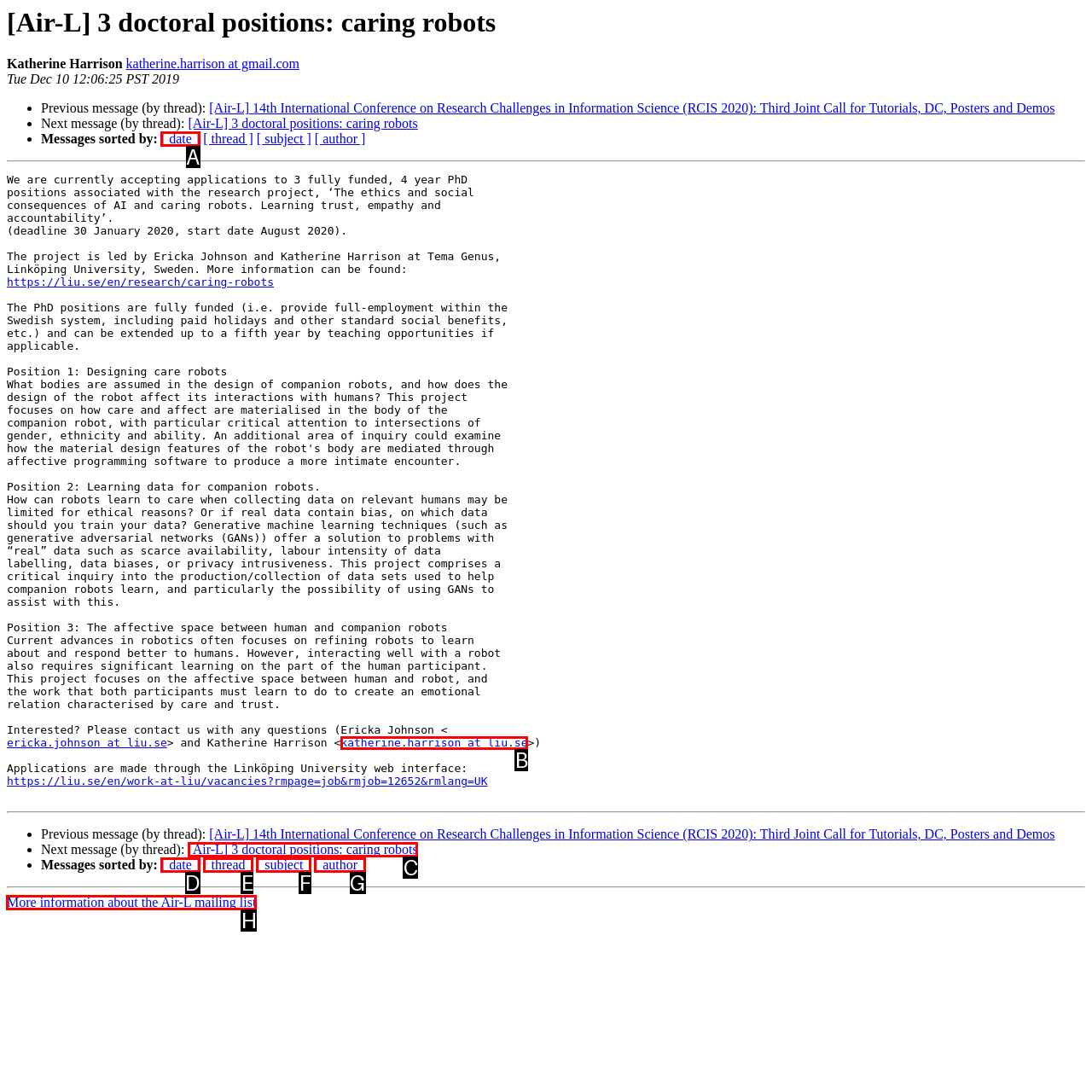Look at the highlighted elements in the screenshot and tell me which letter corresponds to the task: Read the Brief facts about present day training.

None